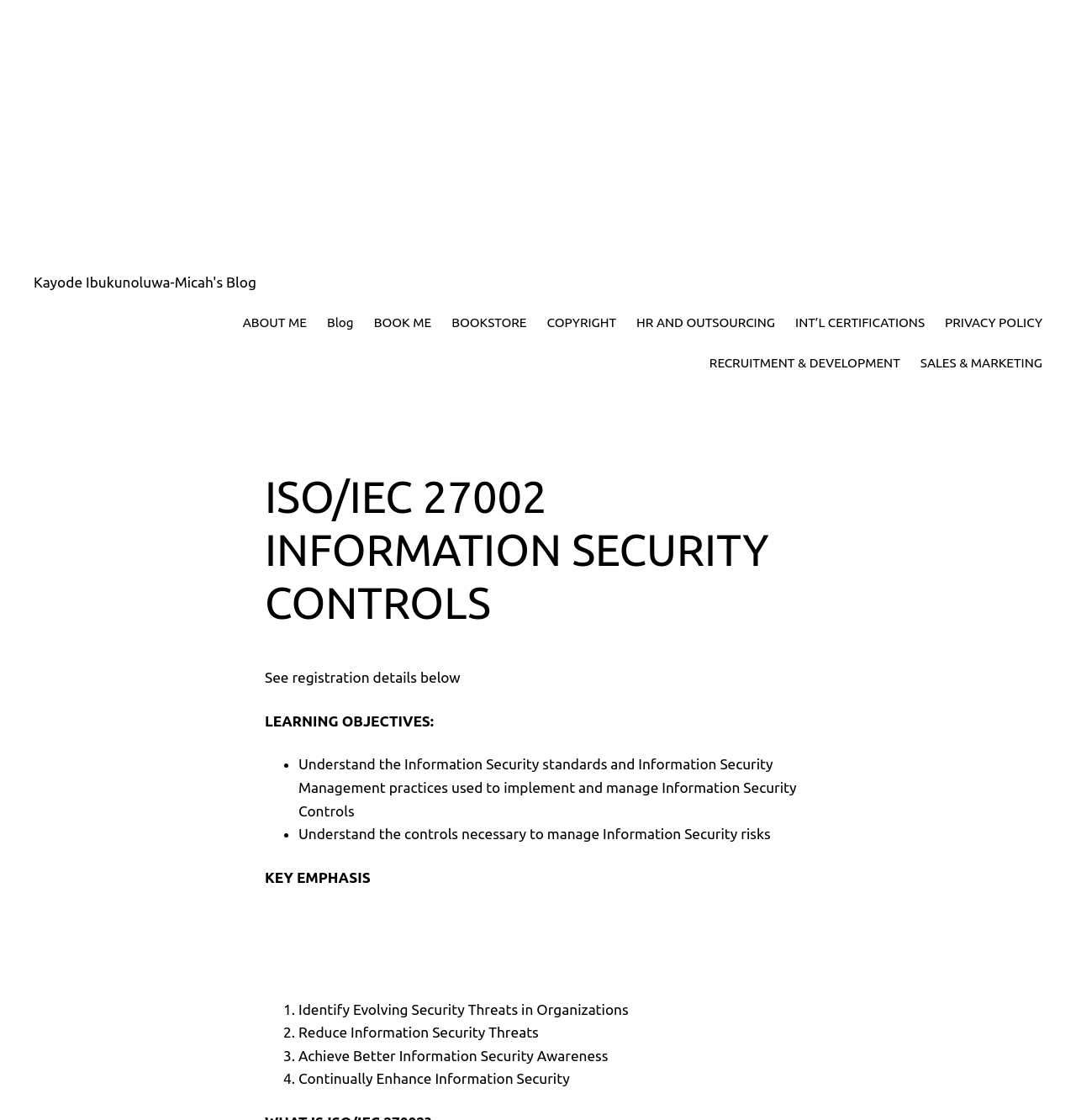Please determine the bounding box coordinates of the element's region to click for the following instruction: "Click on BOOK ME".

[0.347, 0.279, 0.401, 0.297]